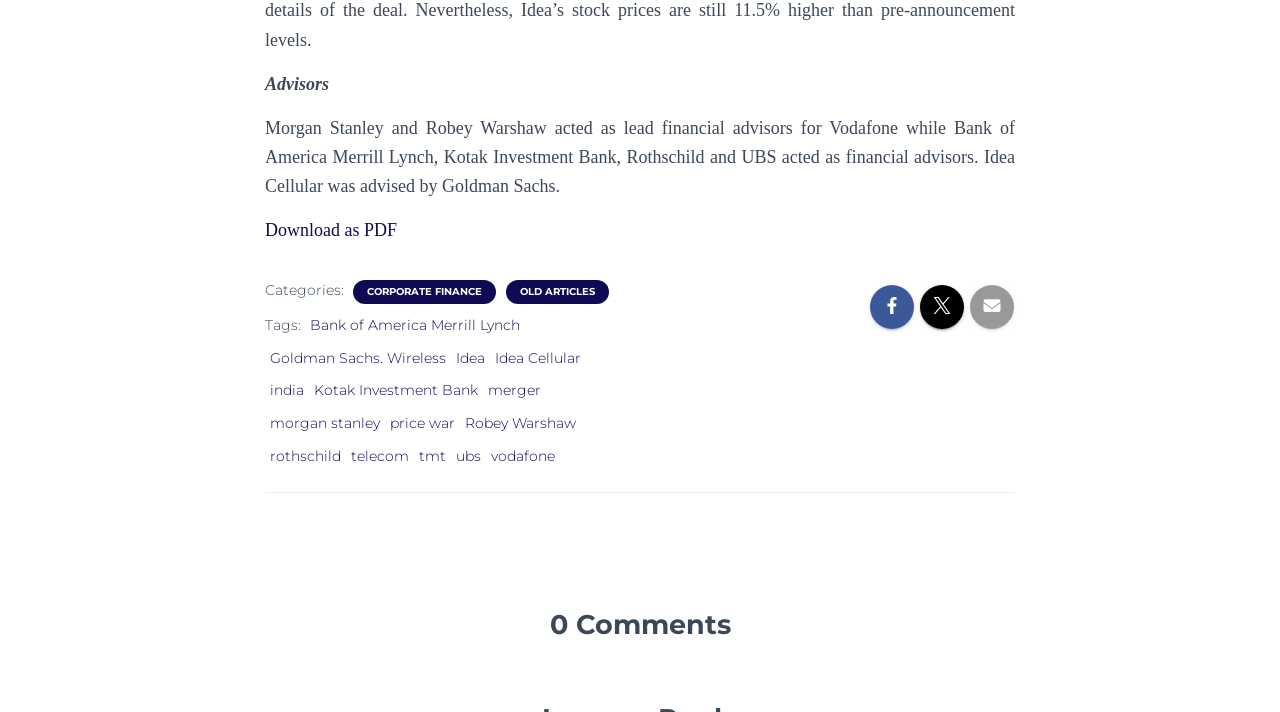Based on the image, provide a detailed and complete answer to the question: 
What is the role of Morgan Stanley?

According to the text, Morgan Stanley acted as a lead financial advisor for Vodafone, which implies that they played a role in providing financial guidance and support for Vodafone.